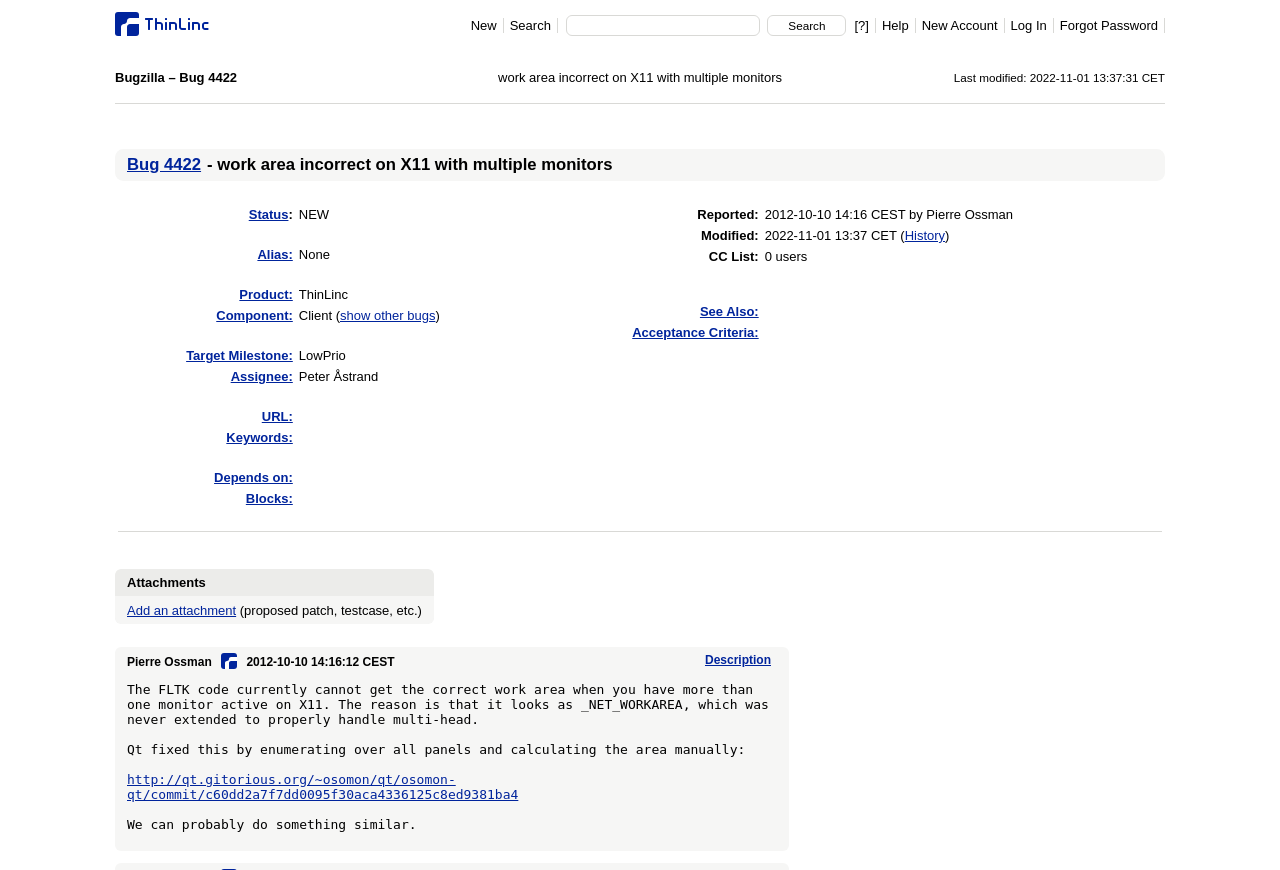Please mark the clickable region by giving the bounding box coordinates needed to complete this instruction: "Click on the 'Help' link".

[0.684, 0.021, 0.715, 0.038]